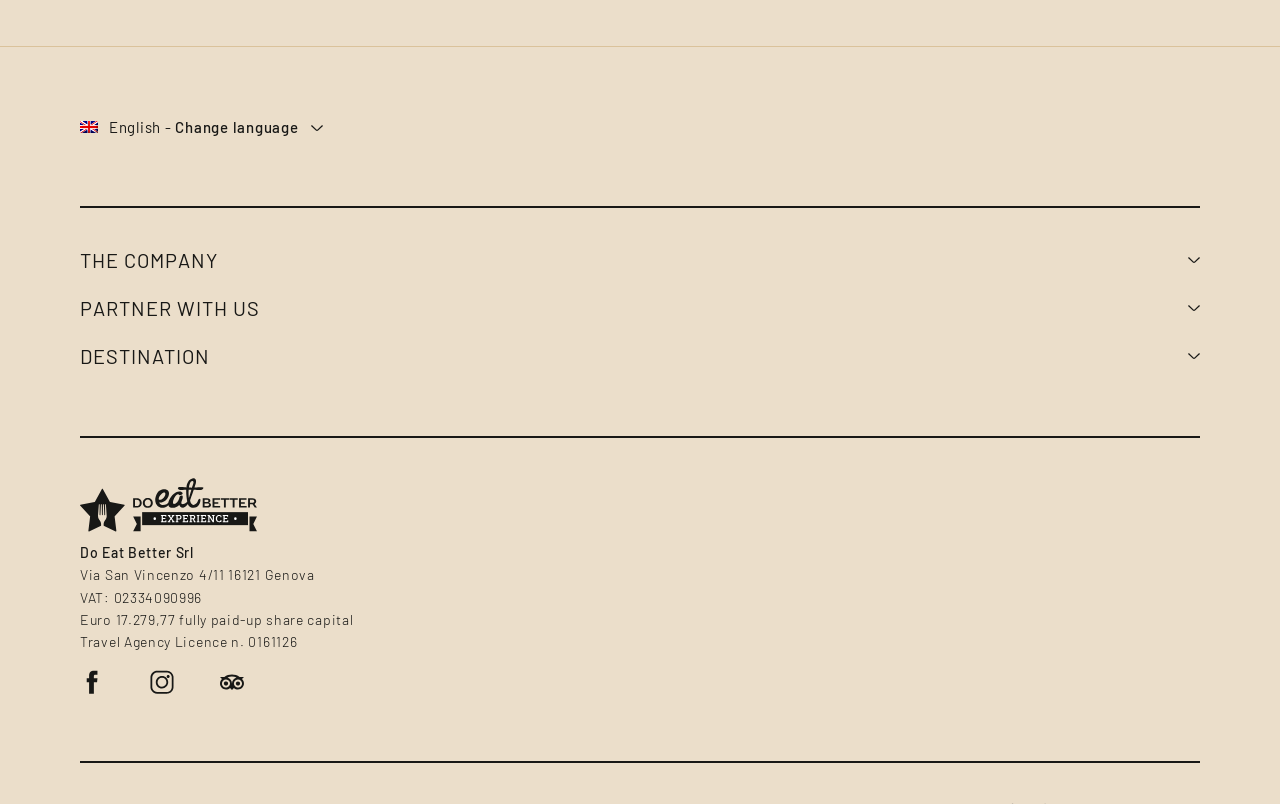Provide a one-word or one-phrase answer to the question:
What language options are available?

English, Italian, French, Spanish, German